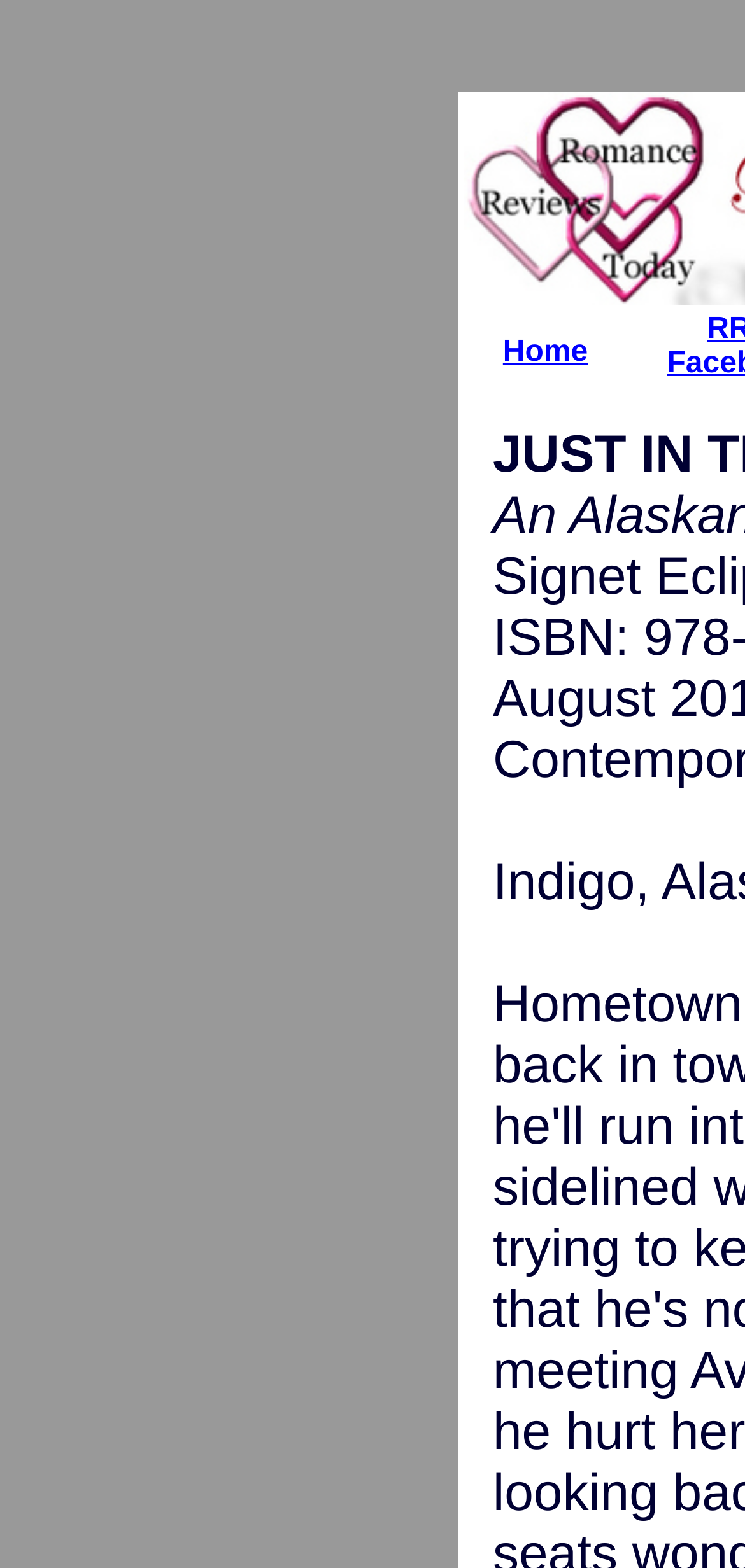Bounding box coordinates are specified in the format (top-left x, top-left y, bottom-right x, bottom-right y). All values are floating point numbers bounded between 0 and 1. Please provide the bounding box coordinate of the region this sentence describes: Home

[0.675, 0.214, 0.789, 0.235]